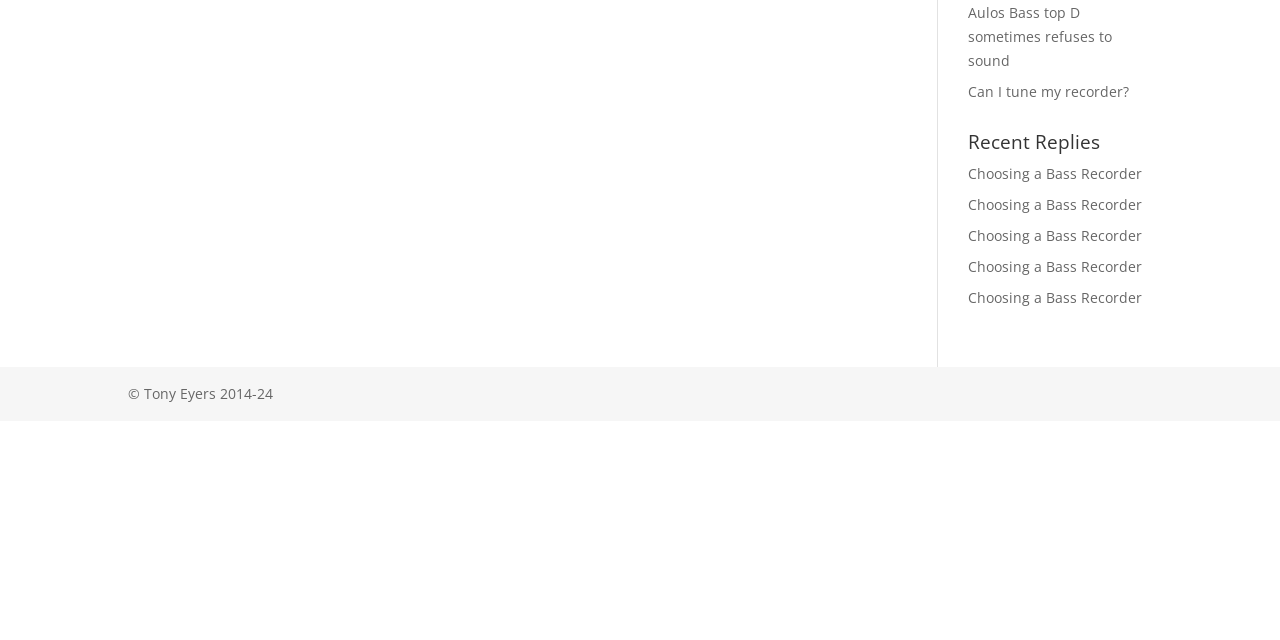Identify the bounding box of the UI component described as: "Can I tune my recorder?".

[0.756, 0.127, 0.882, 0.157]